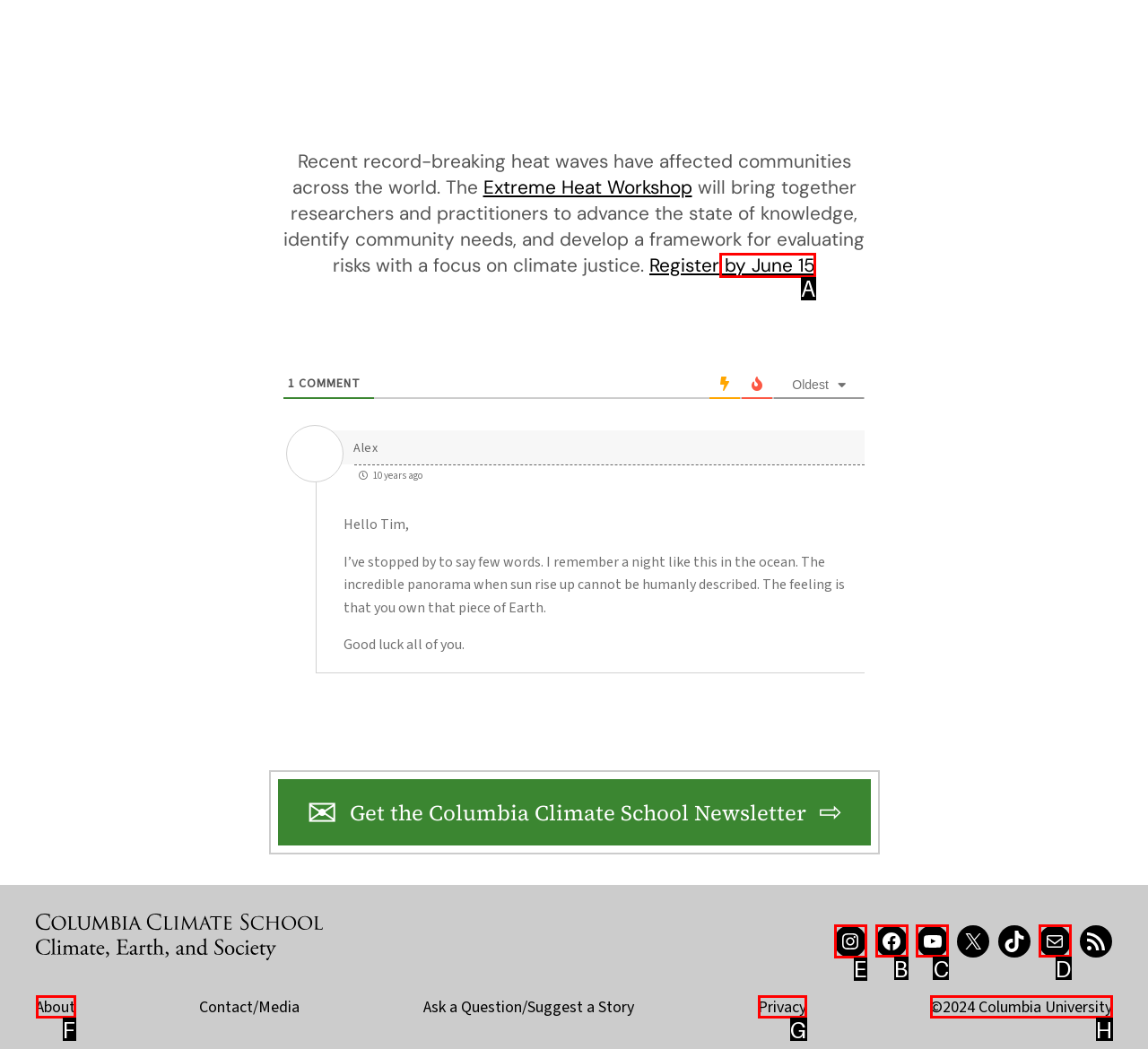Which lettered option should I select to achieve the task: Follow on Instagram according to the highlighted elements in the screenshot?

E